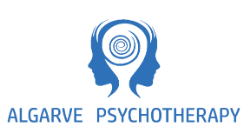Offer a thorough description of the image.

The image features the logo of Algarve Psychotherapy, characterized by a stylized representation of two profiles facing each other, symbolizing the therapeutic relationship. Above the profiles, a spiral design suggests concepts of mindfulness and mental clarity, which aligns with the practice's focus on mental well-being. The logo is accompanied by the text "ALGARVE PSYCHOTHERAPY" in a clean, modern font, emphasizing professionalism and approachability. This visual identity serves to convey a sense of care and support, reflecting the services offered by the organization in the Algarve region.